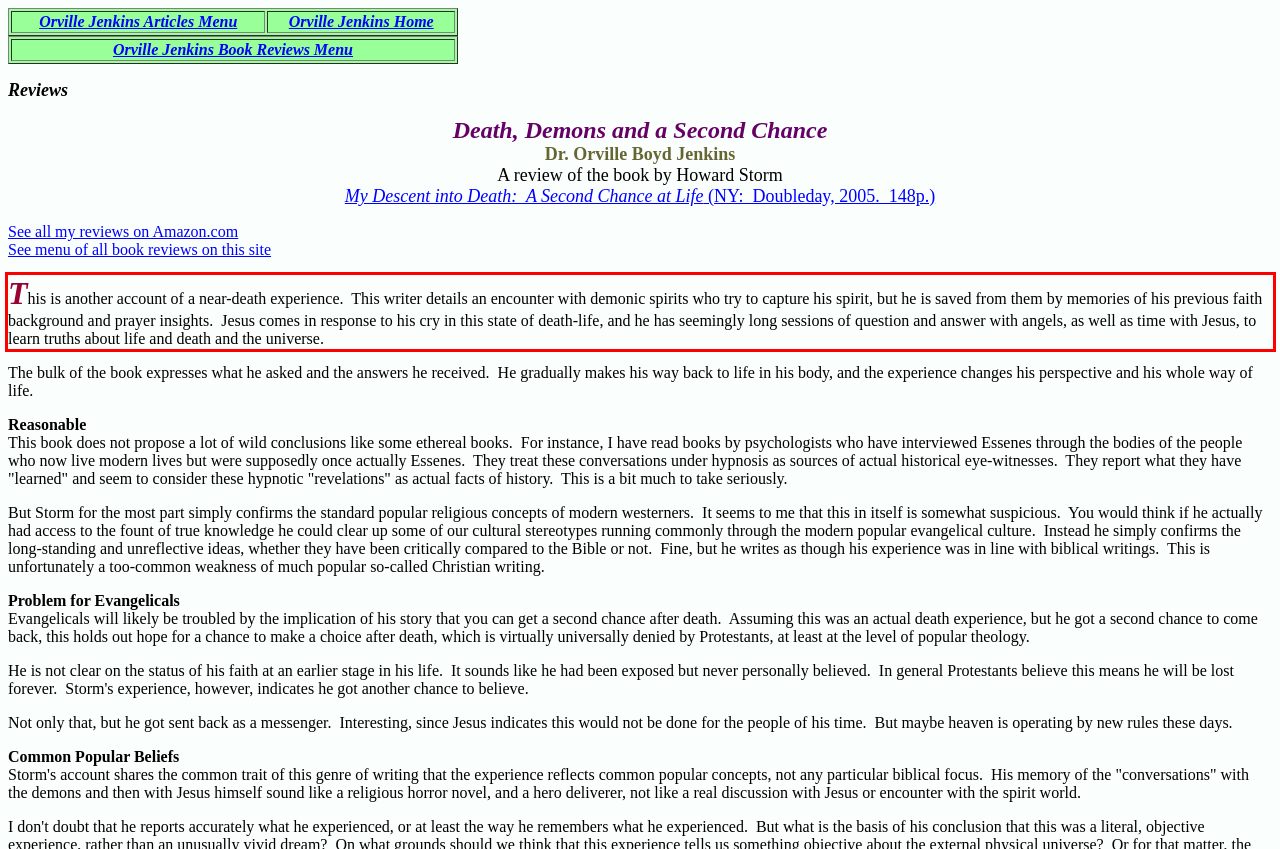Identify and extract the text within the red rectangle in the screenshot of the webpage.

This is another account of a near-death experience. This writer details an encounter with demonic spirits who try to capture his spirit, but he is saved from them by memories of his previous faith background and prayer insights. Jesus comes in response to his cry in this state of death-life, and he has seemingly long sessions of question and answer with angels, as well as time with Jesus, to learn truths about life and death and the universe.